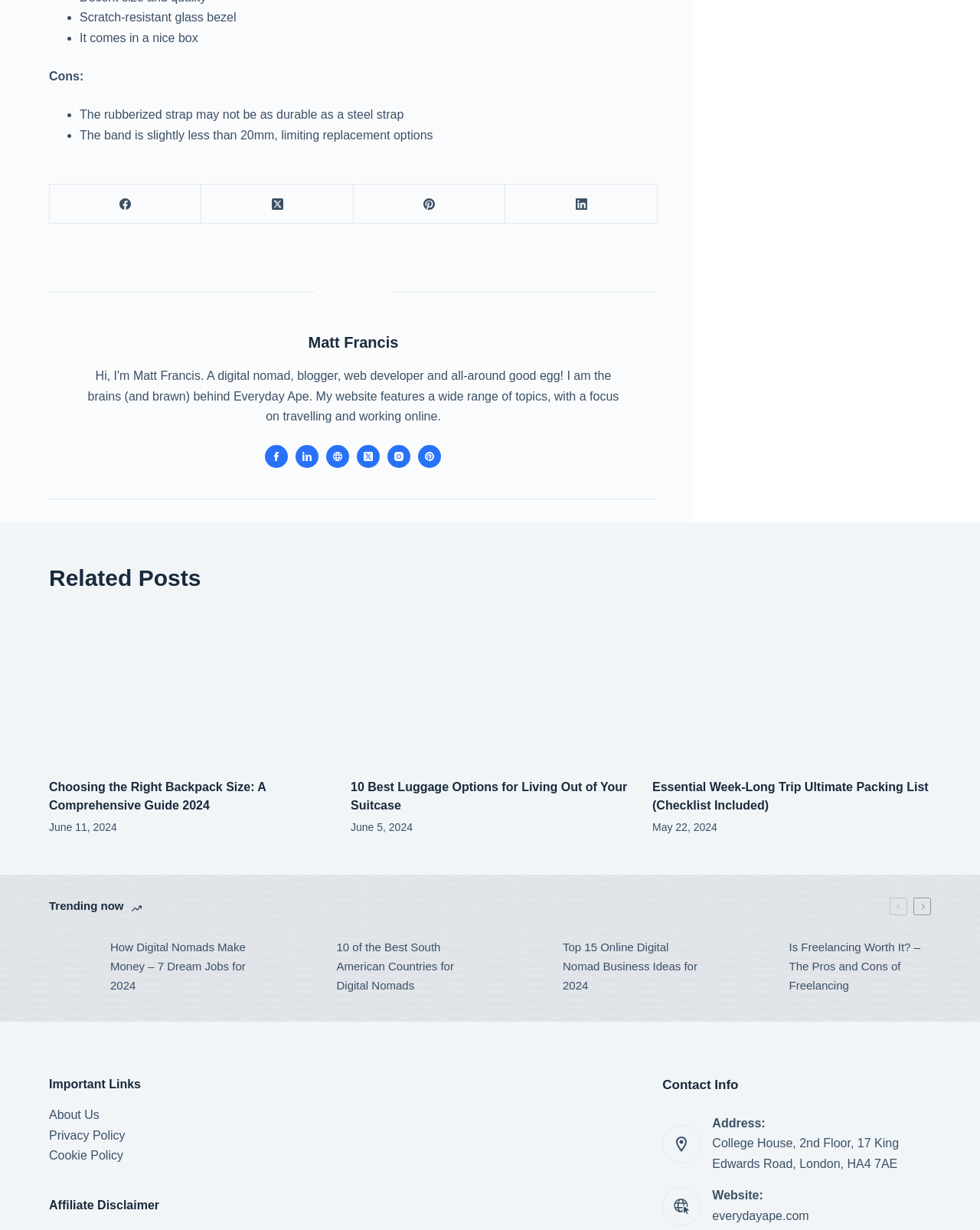What are the pros and cons of the product?
With the help of the image, please provide a detailed response to the question.

Based on the webpage, the pros of the product include a scratch-resistant glass bezel and it comes in a nice box. The cons include the rubberized strap may not be as durable as a steel strap and the band is slightly less than 20mm, limiting replacement options.